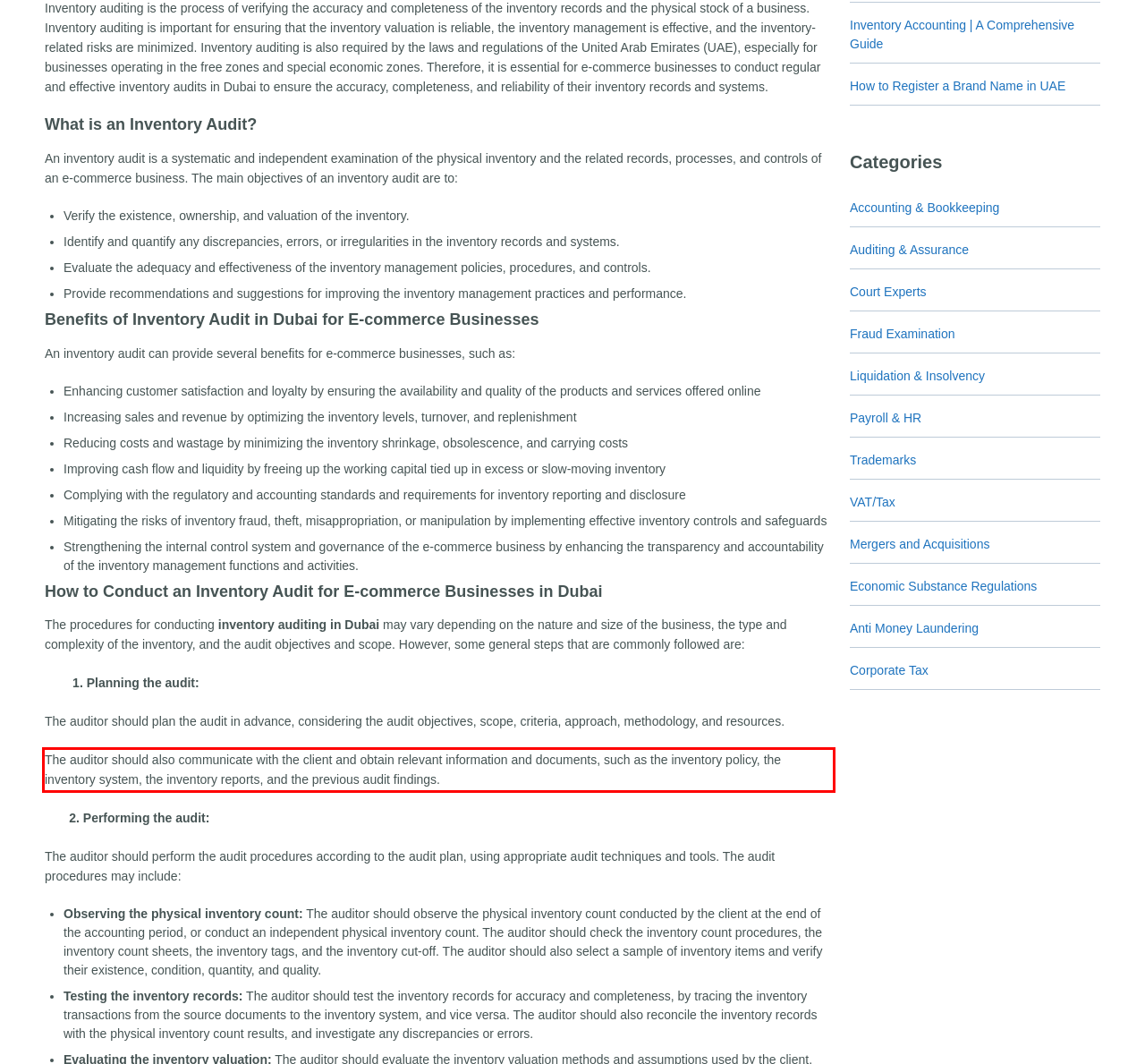Examine the screenshot of the webpage, locate the red bounding box, and perform OCR to extract the text contained within it.

The auditor should also communicate with the client and obtain relevant information and documents, such as the inventory policy, the inventory system, the inventory reports, and the previous audit findings.